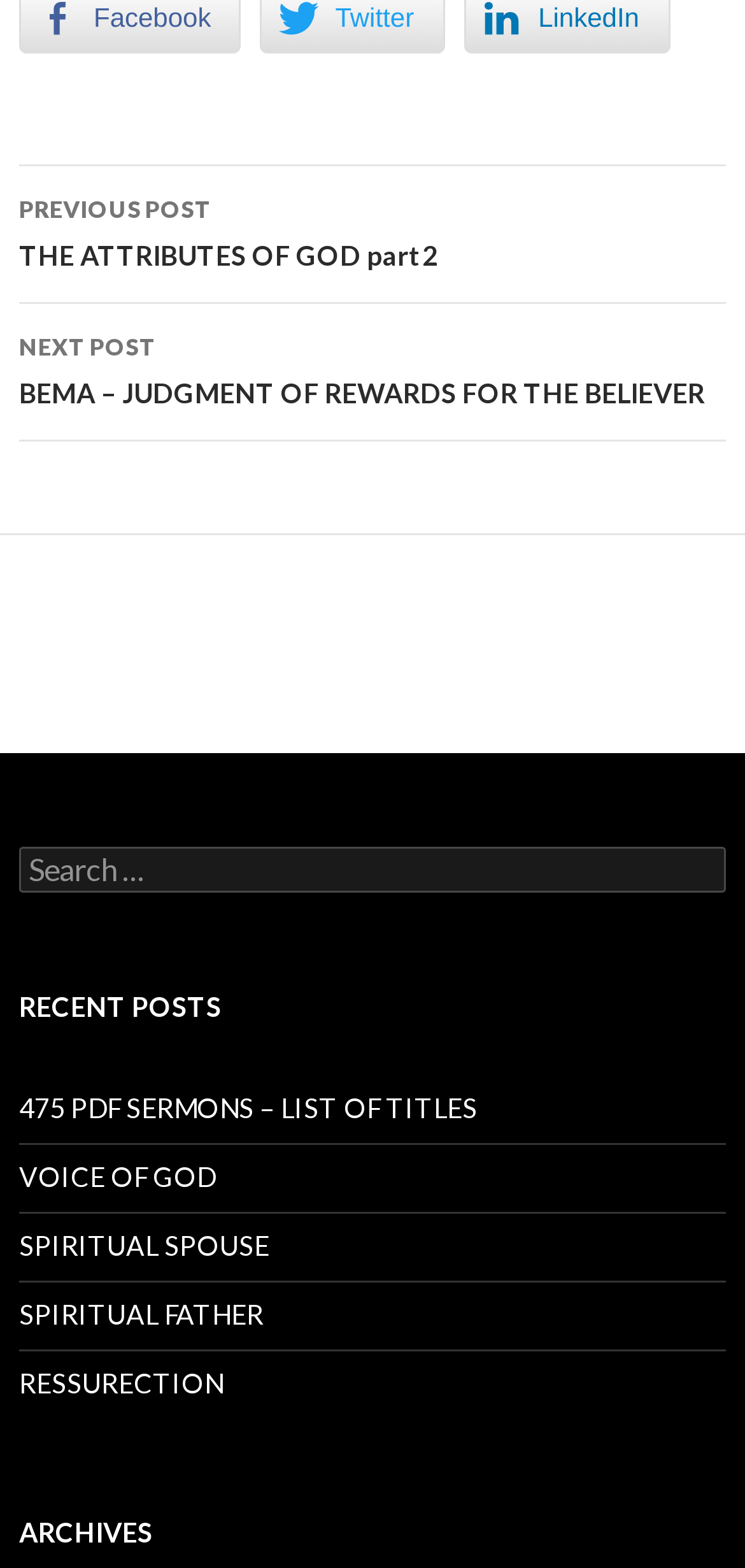What is the 'wordpress blog stats' link for?
Kindly answer the question with as much detail as you can.

The 'wordpress blog stats' link is accompanied by an image, suggesting that it is a link to view statistics or analytics related to the blog.